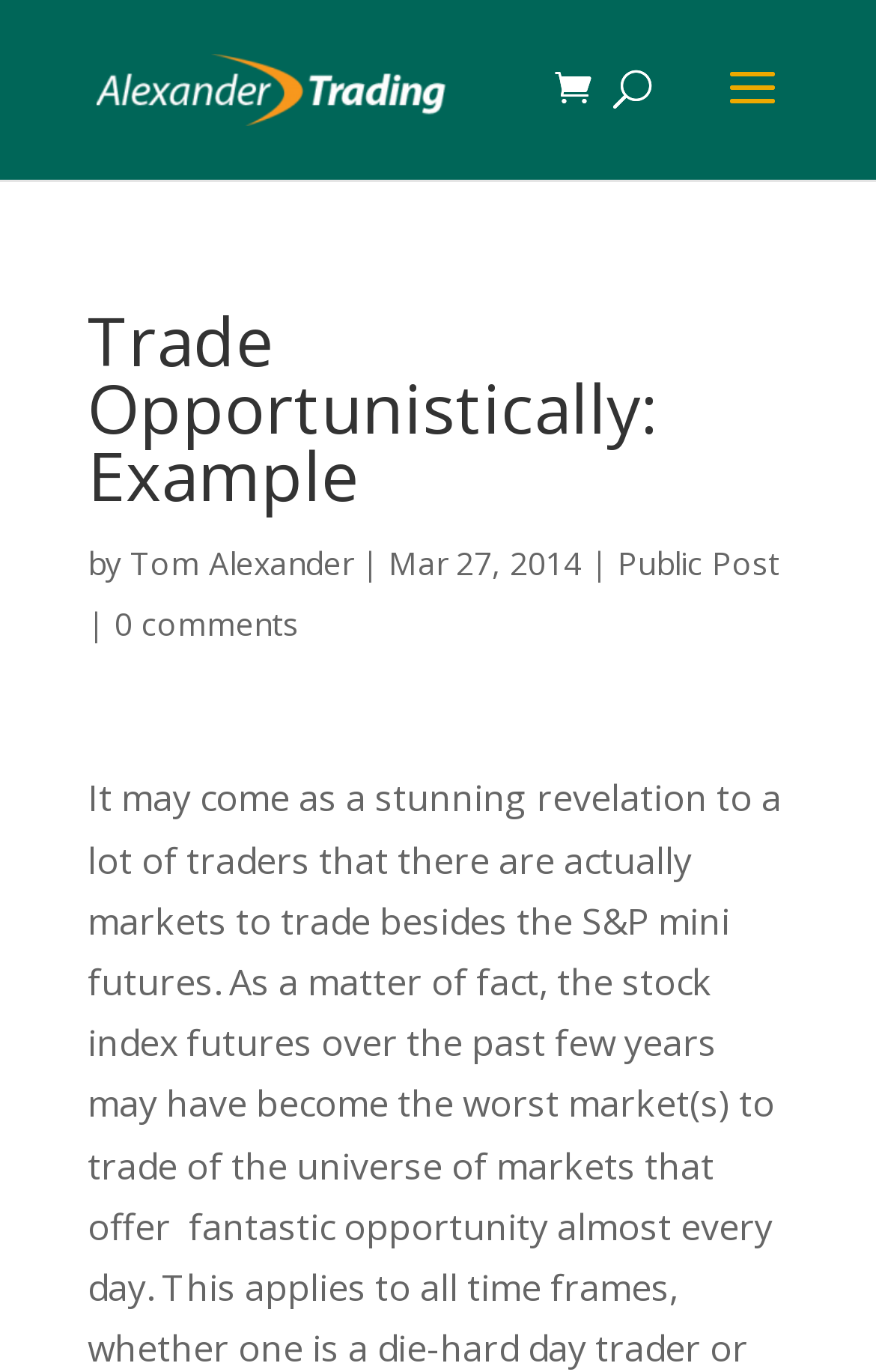Provide the bounding box coordinates of the UI element this sentence describes: "Public Post".

[0.705, 0.395, 0.89, 0.426]